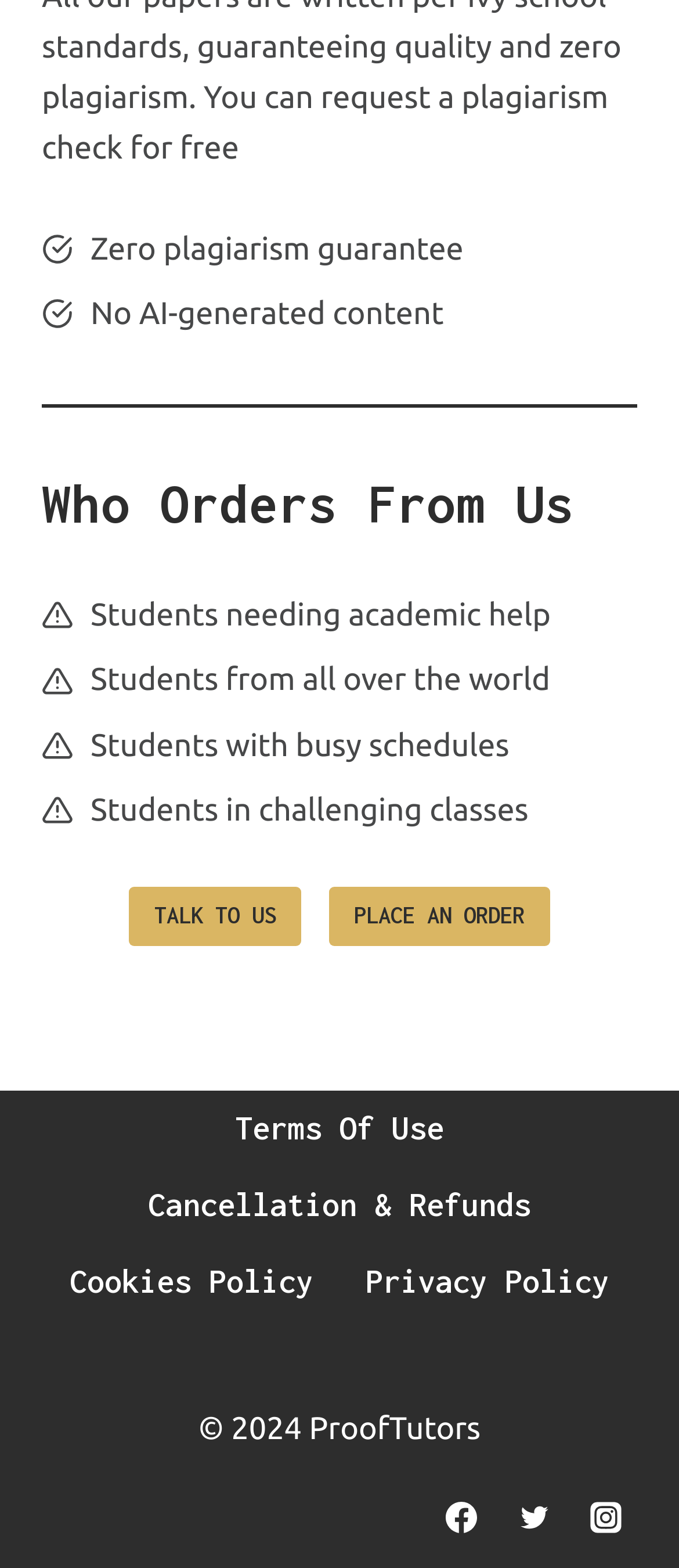Determine the bounding box coordinates of the area to click in order to meet this instruction: "View terms of use".

[0.308, 0.696, 0.692, 0.745]